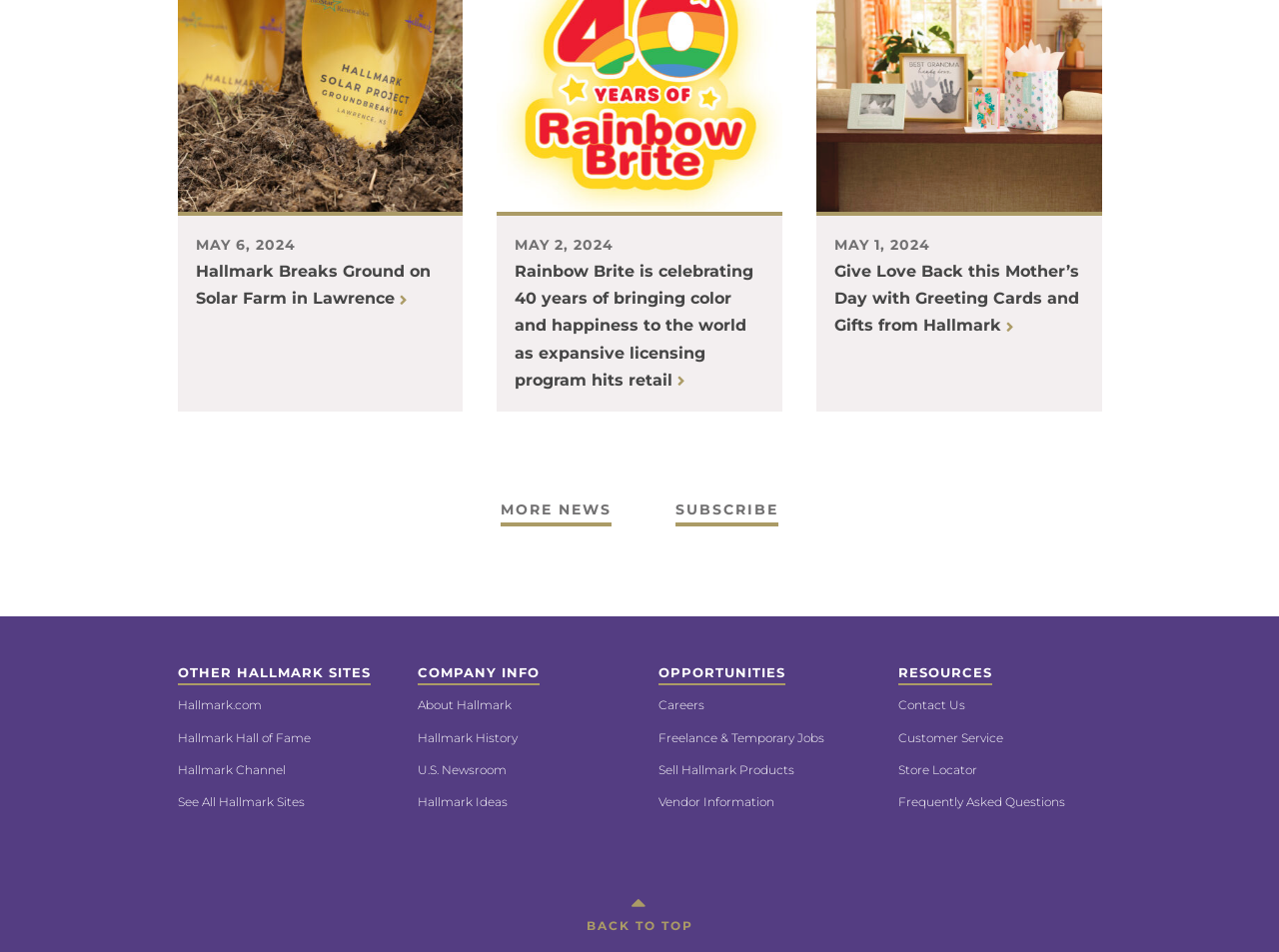Carefully examine the image and provide an in-depth answer to the question: What is the first link on the top?

The first link on the top is 'MORE NEWS' because it has the highest y1 coordinate (0.503) among all the links.